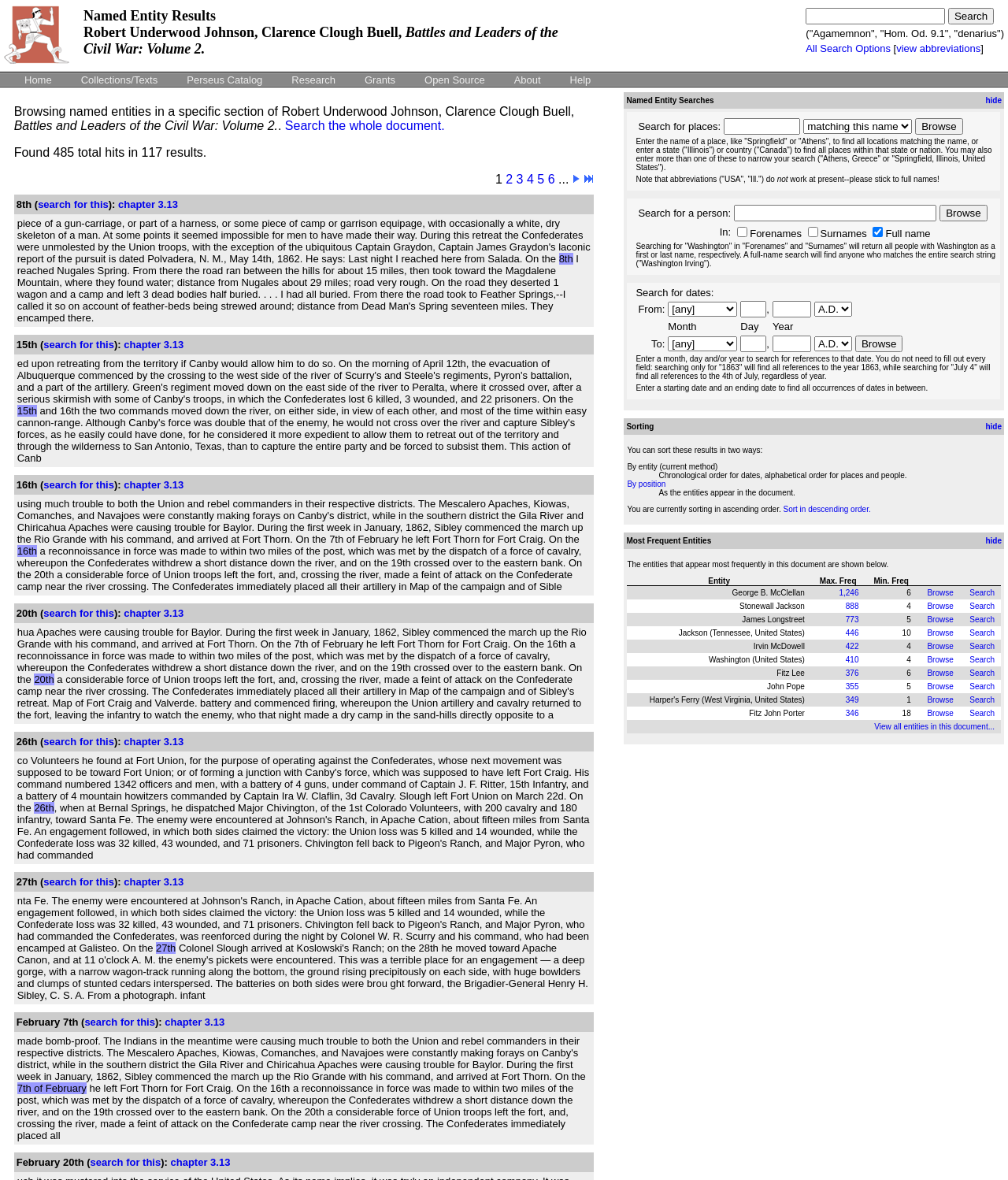Extract the main headline from the webpage and generate its text.

Named Entity Results
Robert Underwood Johnson, Clarence Clough Buell, Battles and Leaders of the Civil War: Volume 2.